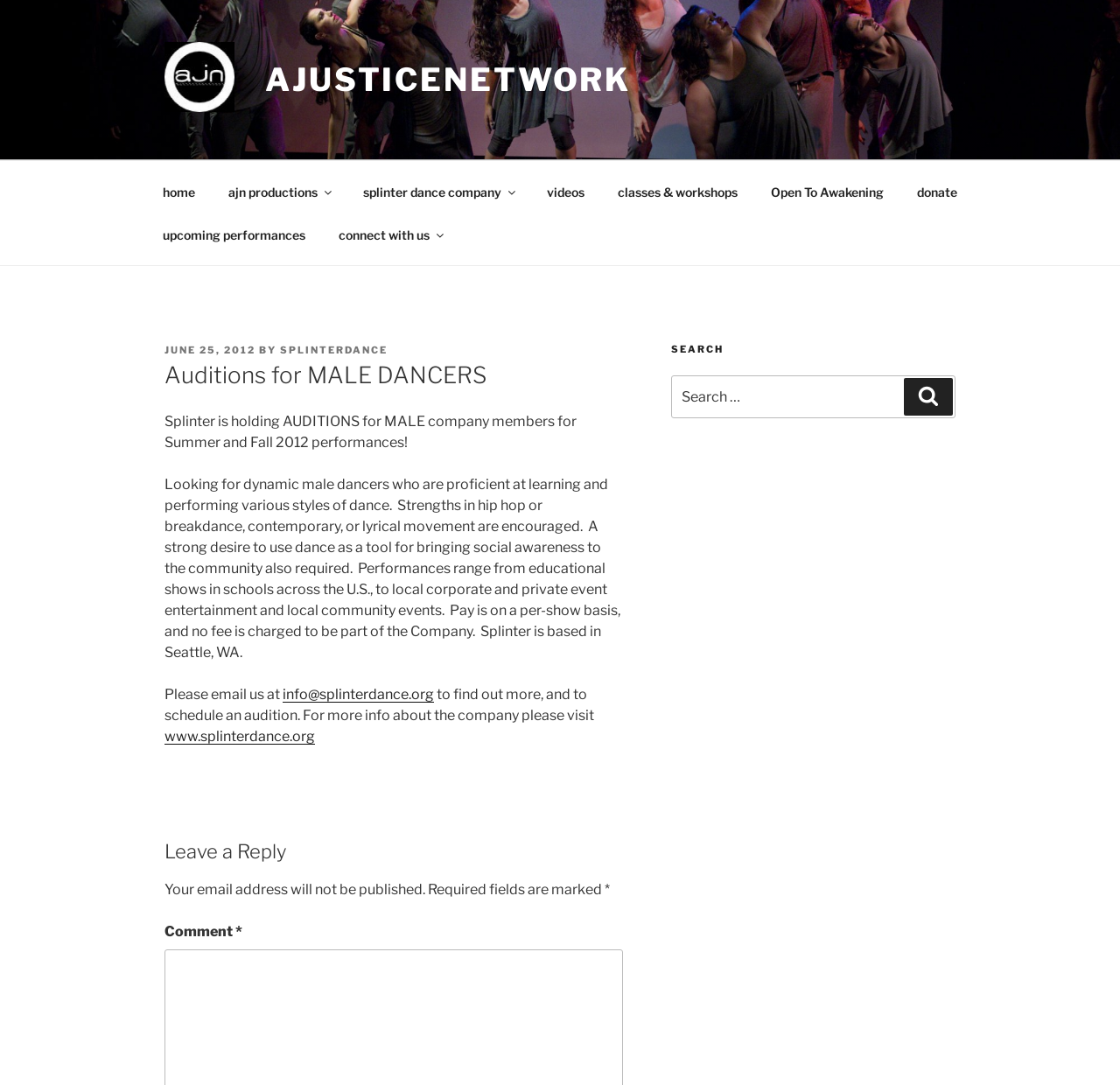Provide a thorough description of the webpage you see.

The webpage is about auditions for male dancers for a dance company called Splinter. At the top left, there is a logo and a link to the ajusticenetwork website. Next to it, there is a navigation menu with links to various pages, including home, ajn productions, splinter dance company, videos, classes & workshops, Open To Awakening, donate, upcoming performances, and connect with us.

Below the navigation menu, there is an article section that takes up most of the page. It starts with a header that says "Auditions for MALE DANCERS" and has a subheading that says "POSTED ON JUNE 25, 2012 BY SPLINTERDANCE". The article then describes the audition process, stating that Splinter is looking for dynamic male dancers who are proficient in various styles of dance, including hip hop, breakdance, contemporary, and lyrical movement. The article also mentions that the company is based in Seattle, WA, and that performances range from educational shows in schools to local corporate and private events.

The article continues with instructions on how to schedule an audition, including an email address to contact. There is also a link to the company's website for more information.

Below the article, there is a section that says "Leave a Reply" and has a comment form where users can enter their email address and comment. There is also a note that says "Your email address will not be published" and a reminder that required fields are marked with an asterisk.

On the right side of the page, there is a blog sidebar with a search function that allows users to search for specific keywords.